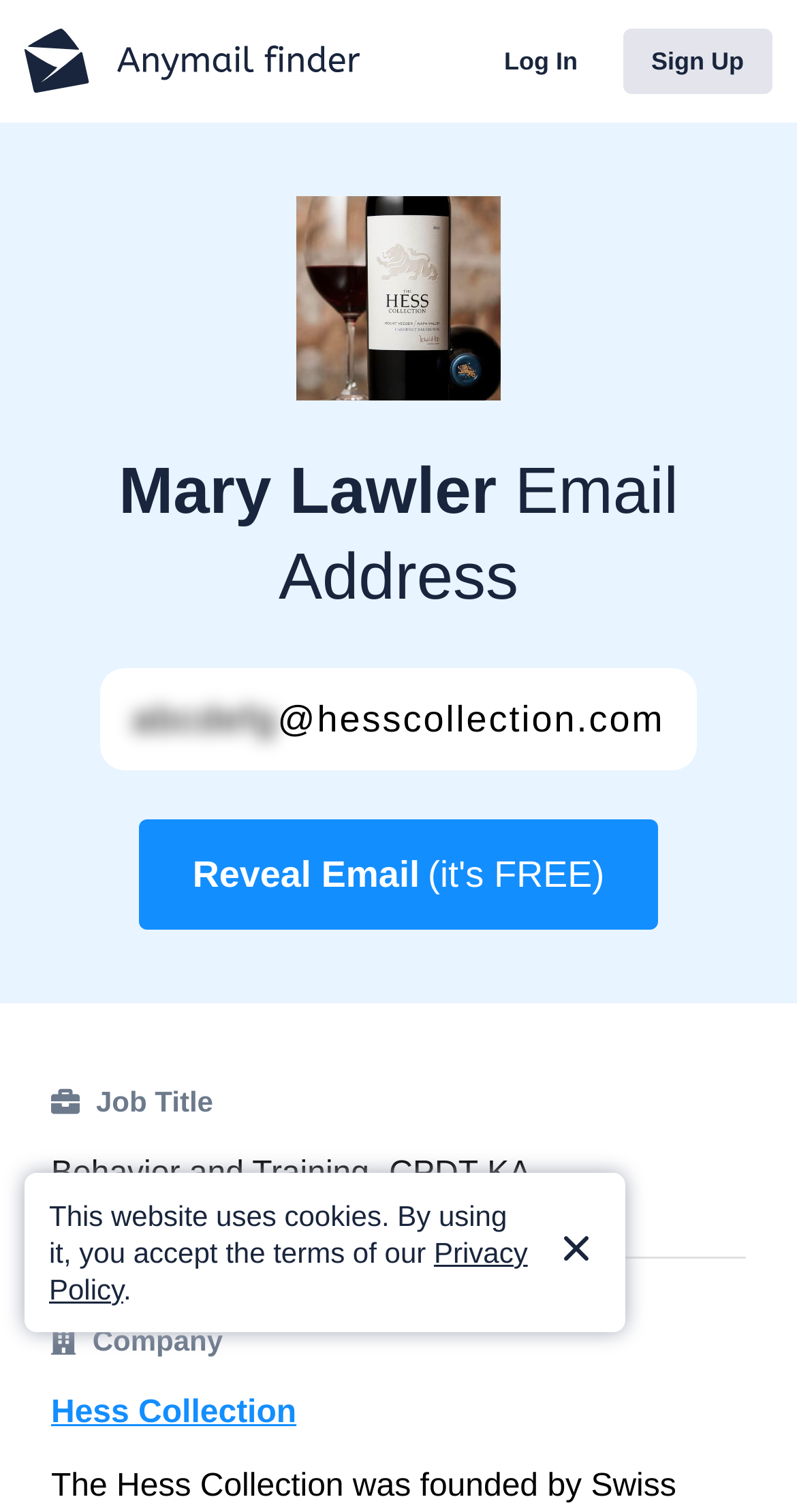Give a one-word or short phrase answer to this question: 
What is the purpose of the 'Reveal Email' button?

To get Mary Lawler's email address for free